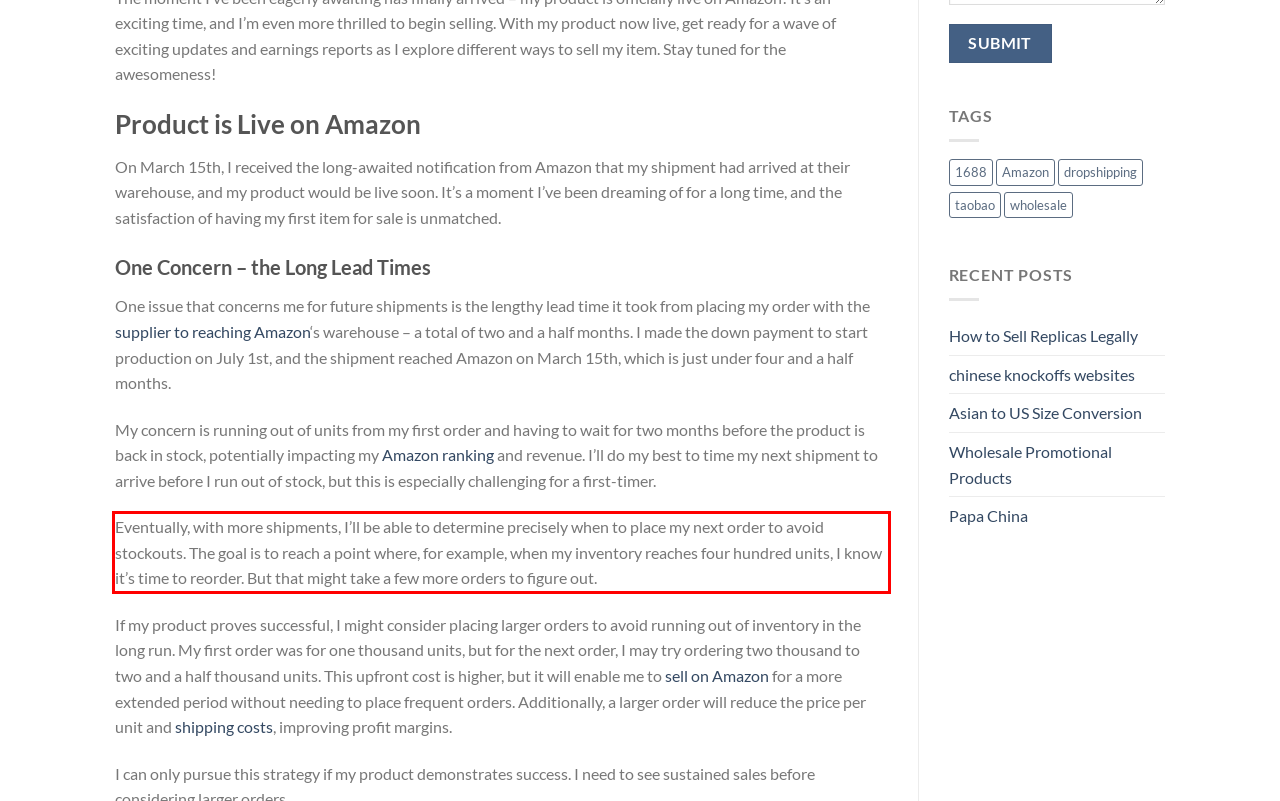You are provided with a webpage screenshot that includes a red rectangle bounding box. Extract the text content from within the bounding box using OCR.

Eventually, with more shipments, I’ll be able to determine precisely when to place my next order to avoid stockouts. The goal is to reach a point where, for example, when my inventory reaches four hundred units, I know it’s time to reorder. But that might take a few more orders to figure out.